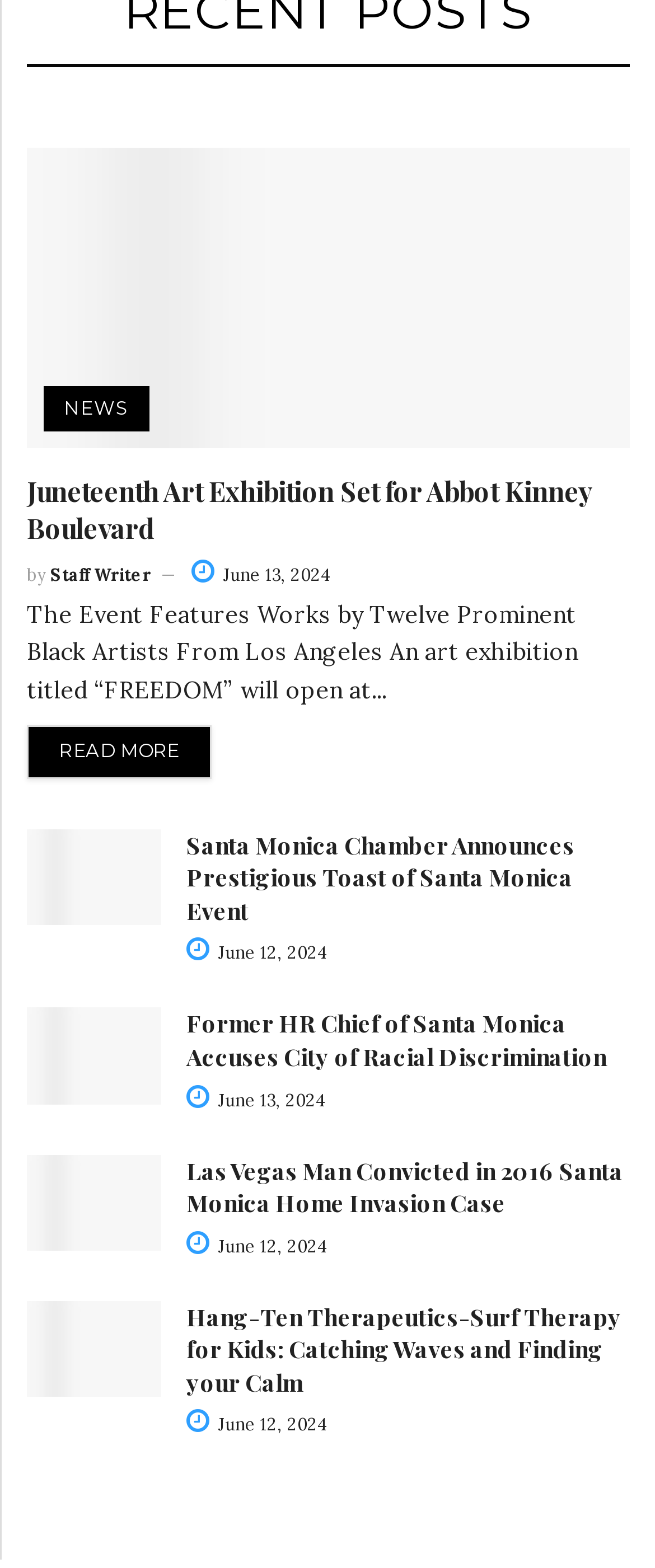Identify the bounding box coordinates of the region that should be clicked to execute the following instruction: "Learn more about Former HR Chief of Santa Monica Accuses City of Racial Discrimination".

[0.041, 0.643, 0.246, 0.704]